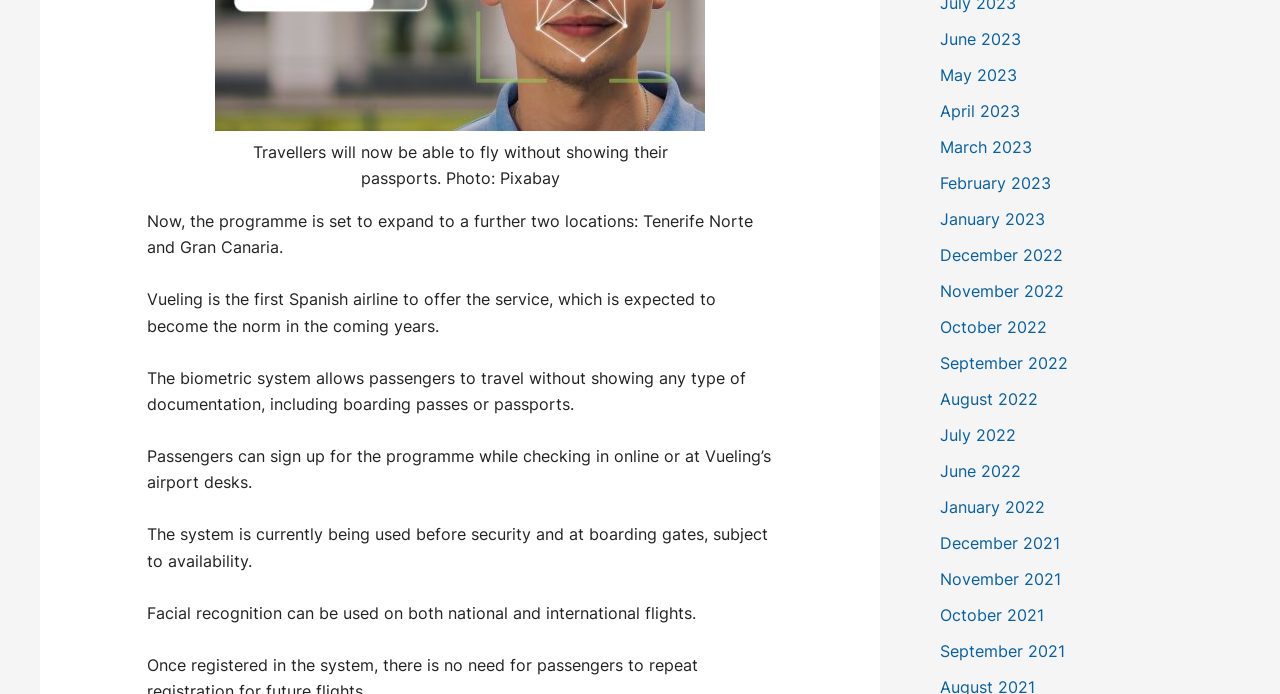Point out the bounding box coordinates of the section to click in order to follow this instruction: "View news from May 2023".

[0.734, 0.093, 0.795, 0.122]